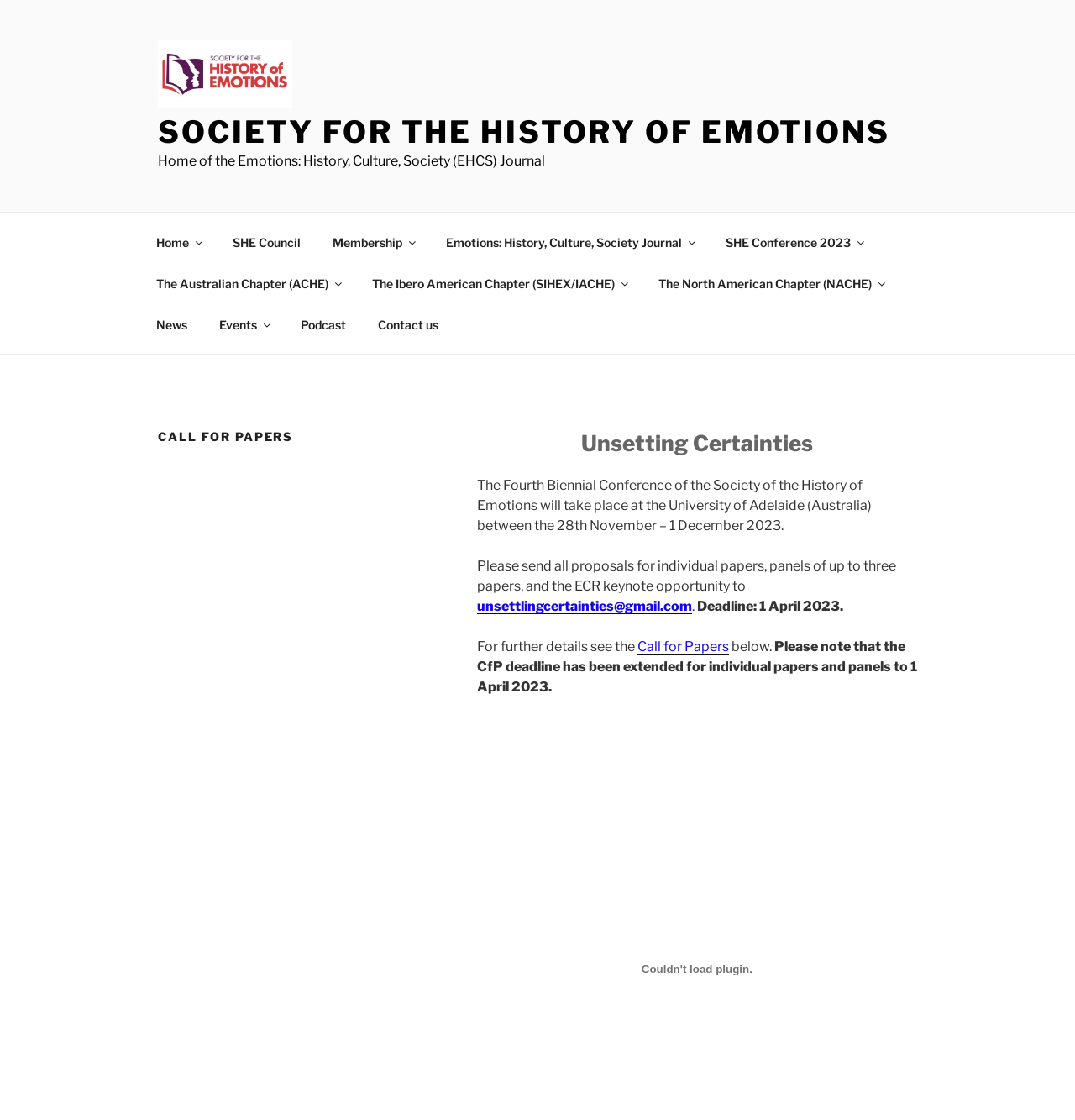What is the deadline for submitting proposals?
Using the image, give a concise answer in the form of a single word or short phrase.

1 April 2023